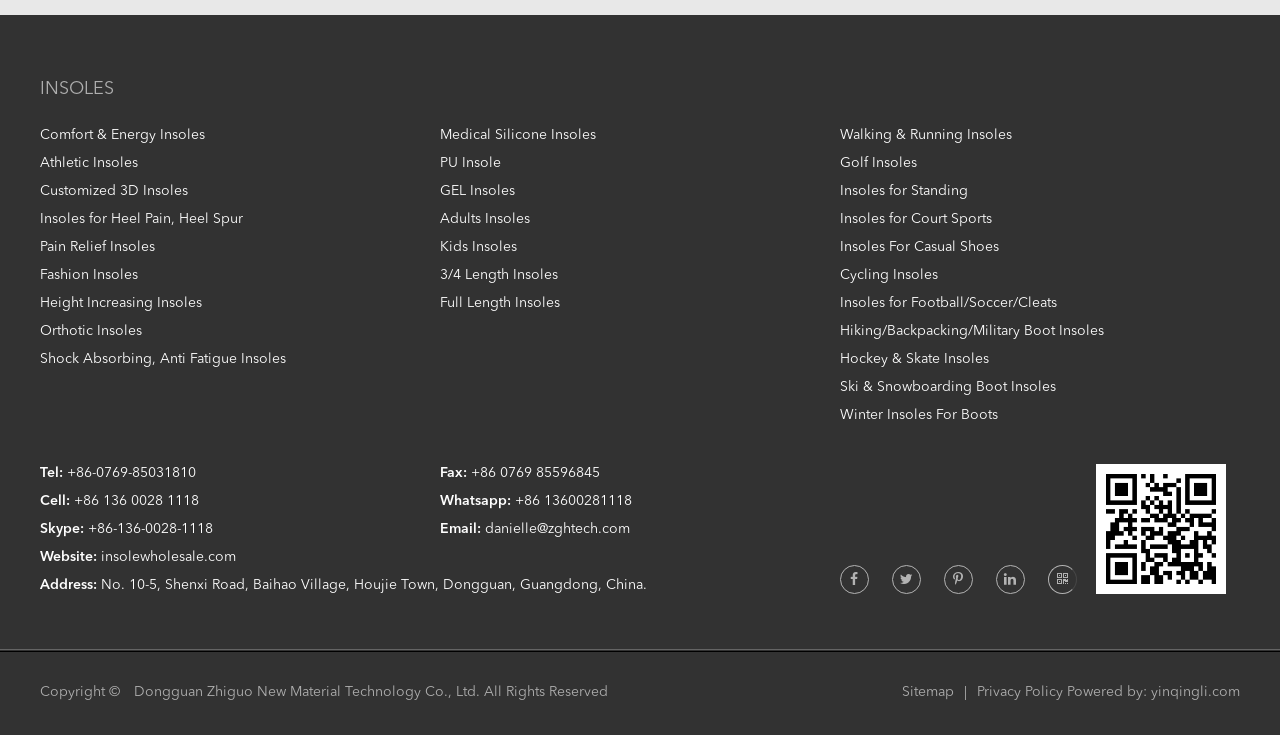Predict the bounding box coordinates of the area that should be clicked to accomplish the following instruction: "Check the company's address". The bounding box coordinates should consist of four float numbers between 0 and 1, i.e., [left, top, right, bottom].

[0.076, 0.787, 0.505, 0.806]